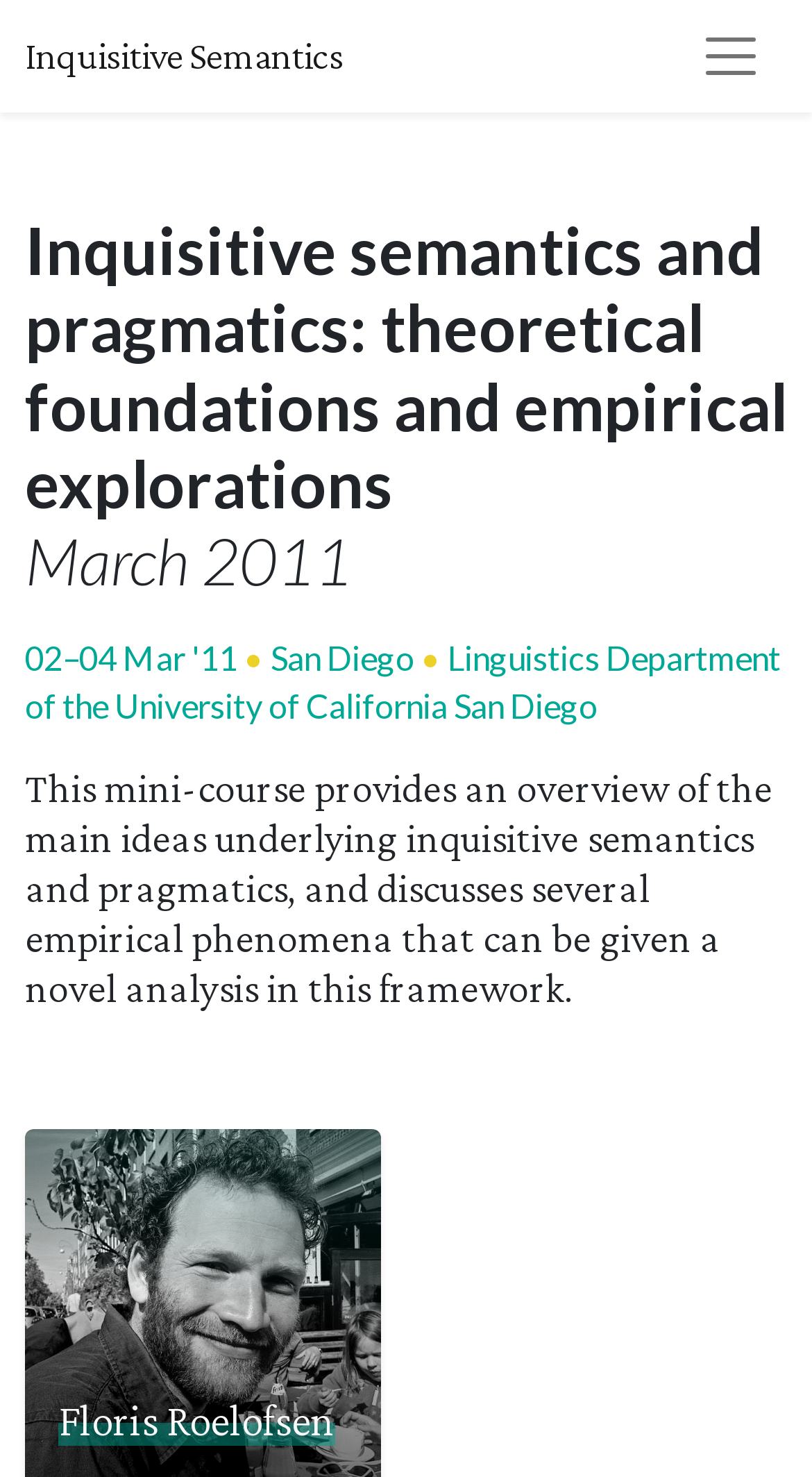Please analyze the image and give a detailed answer to the question:
What is the date of the mini-course?

I found the date of the mini-course by looking at the header section of the webpage, where it says 'Inquisitive semantics and pragmatics: theoretical foundations and empirical explorations March 2011'. The date is mentioned along with the title of the mini-course.